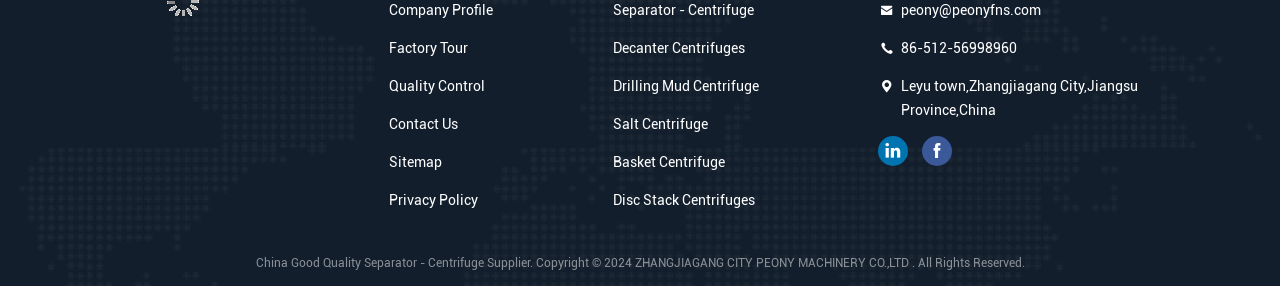What is the name of the company?
Answer the question with a single word or phrase by looking at the picture.

ZHANGJIAGANG CITY PEONY MACHINERY CO.,LTD.